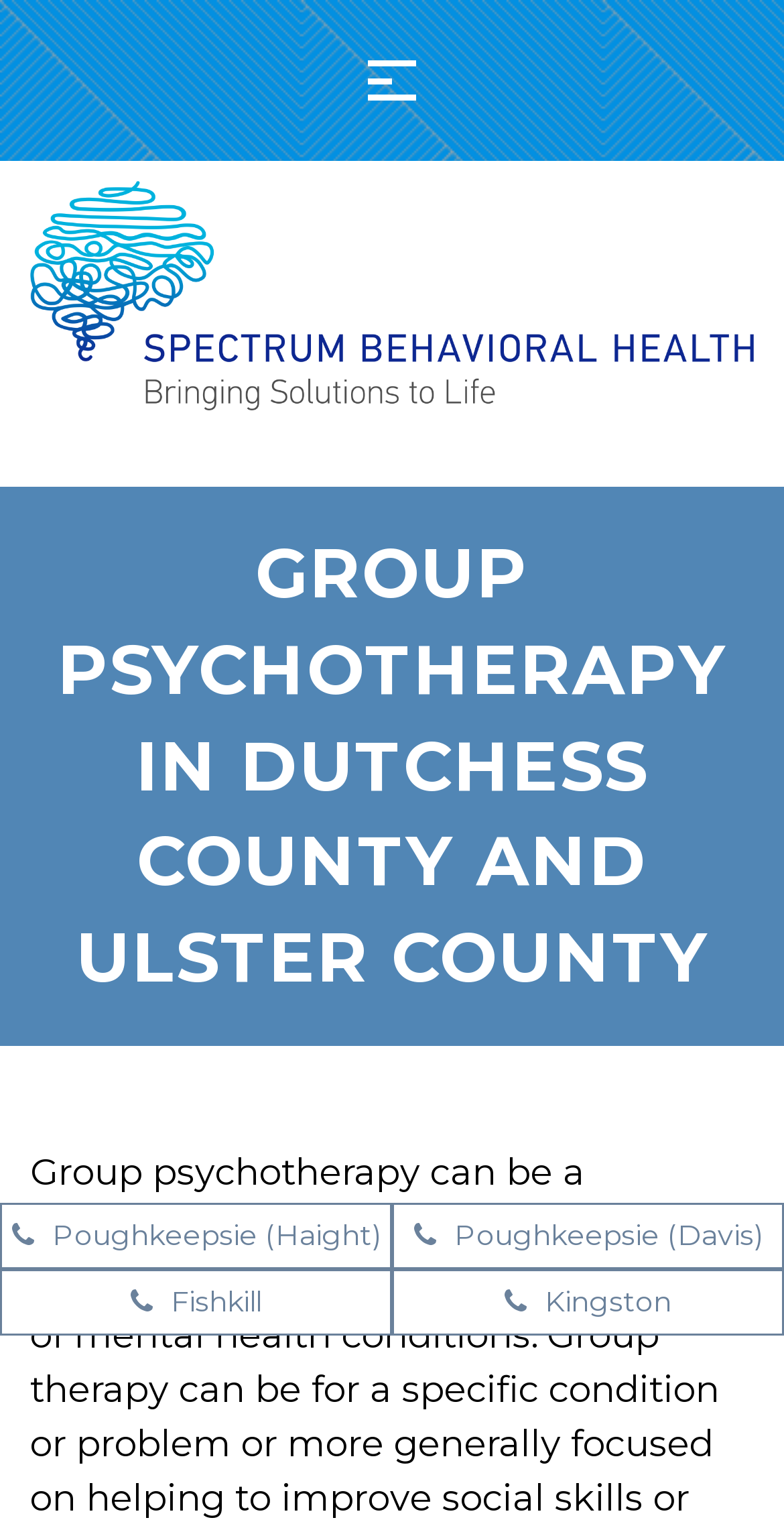Provide the bounding box coordinates of the HTML element described by the text: "alt="Spectrum Behavioral Health"".

[0.038, 0.118, 0.962, 0.269]